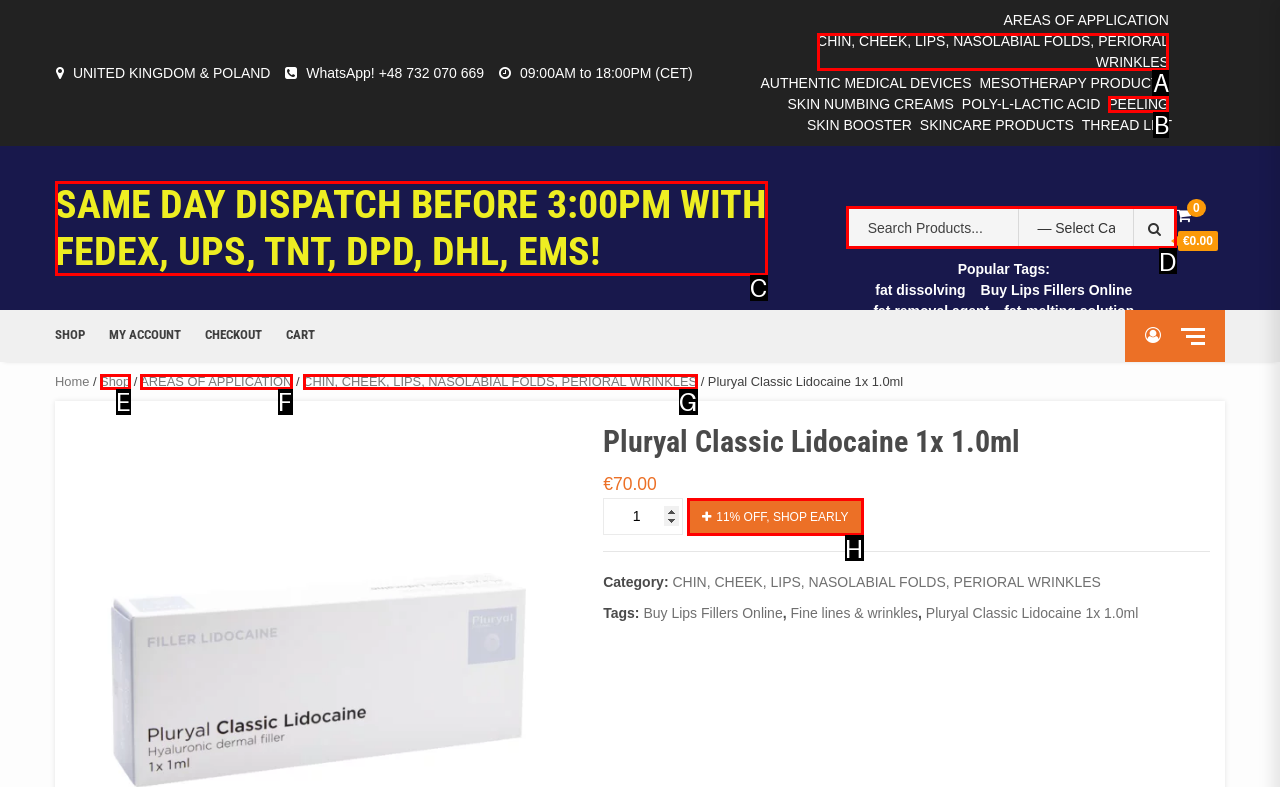Indicate which lettered UI element to click to fulfill the following task: Search for products
Provide the letter of the correct option.

D